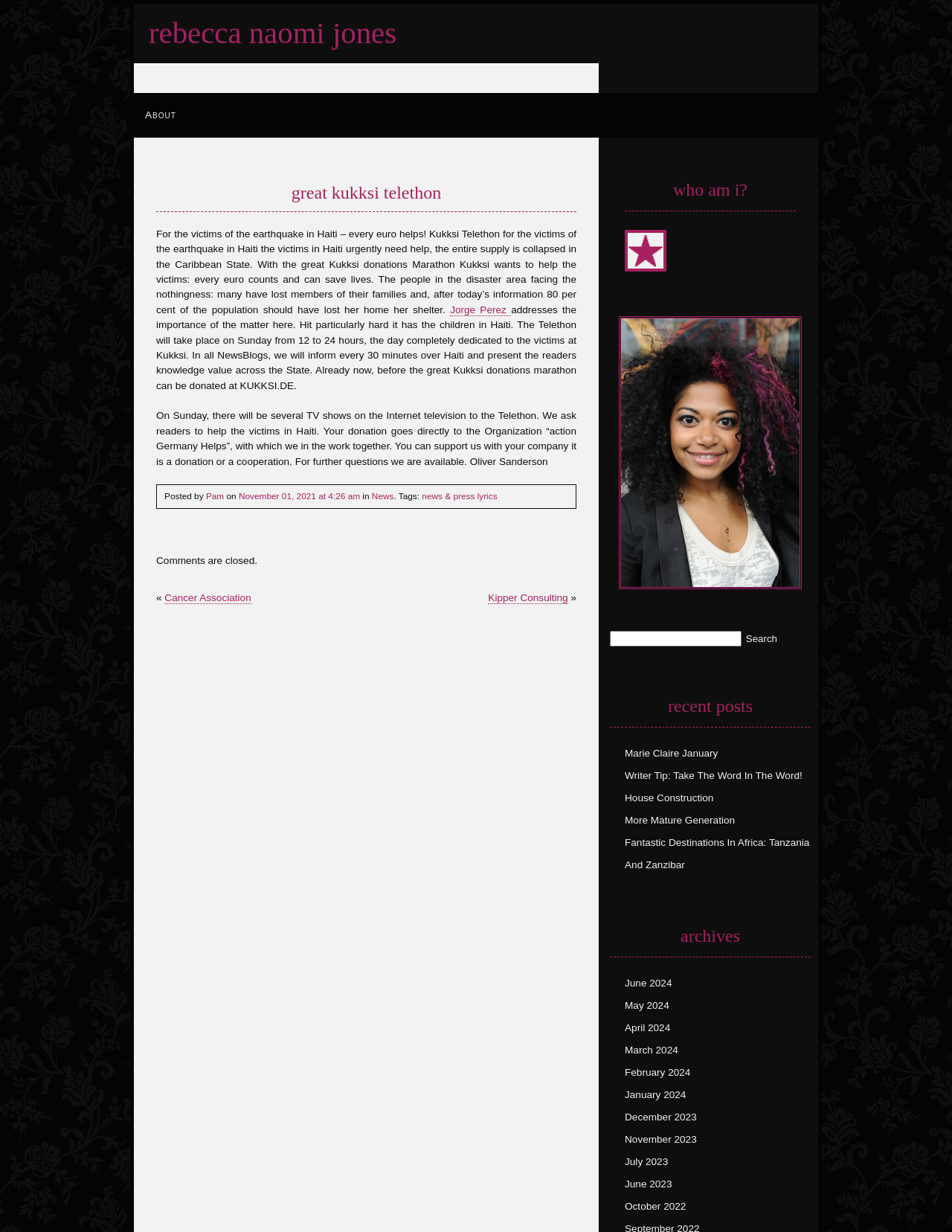Please locate and retrieve the main header text of the webpage.

rebecca naomi jones